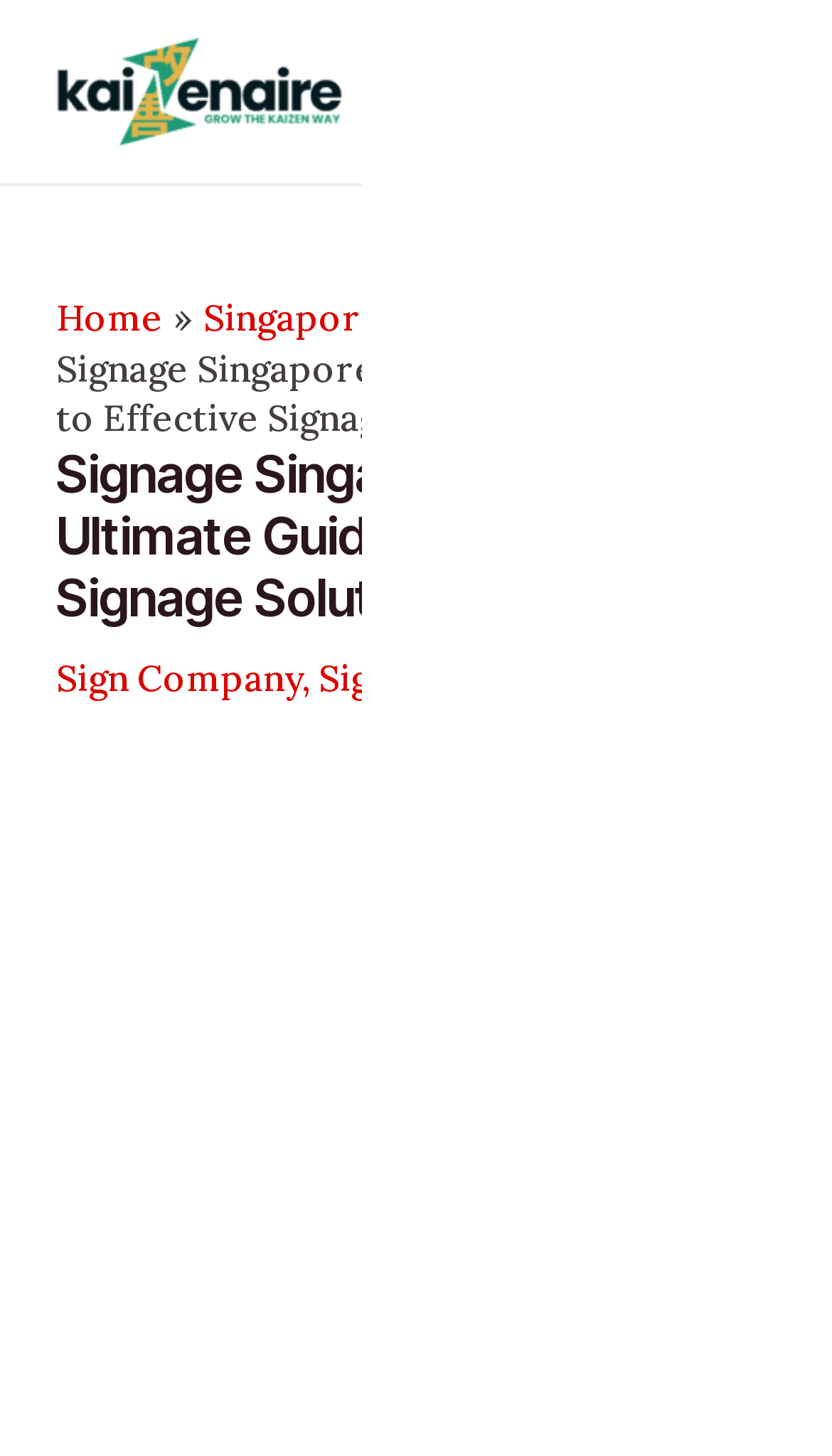Answer the question using only one word or a concise phrase: What is the main topic of the webpage?

Signage